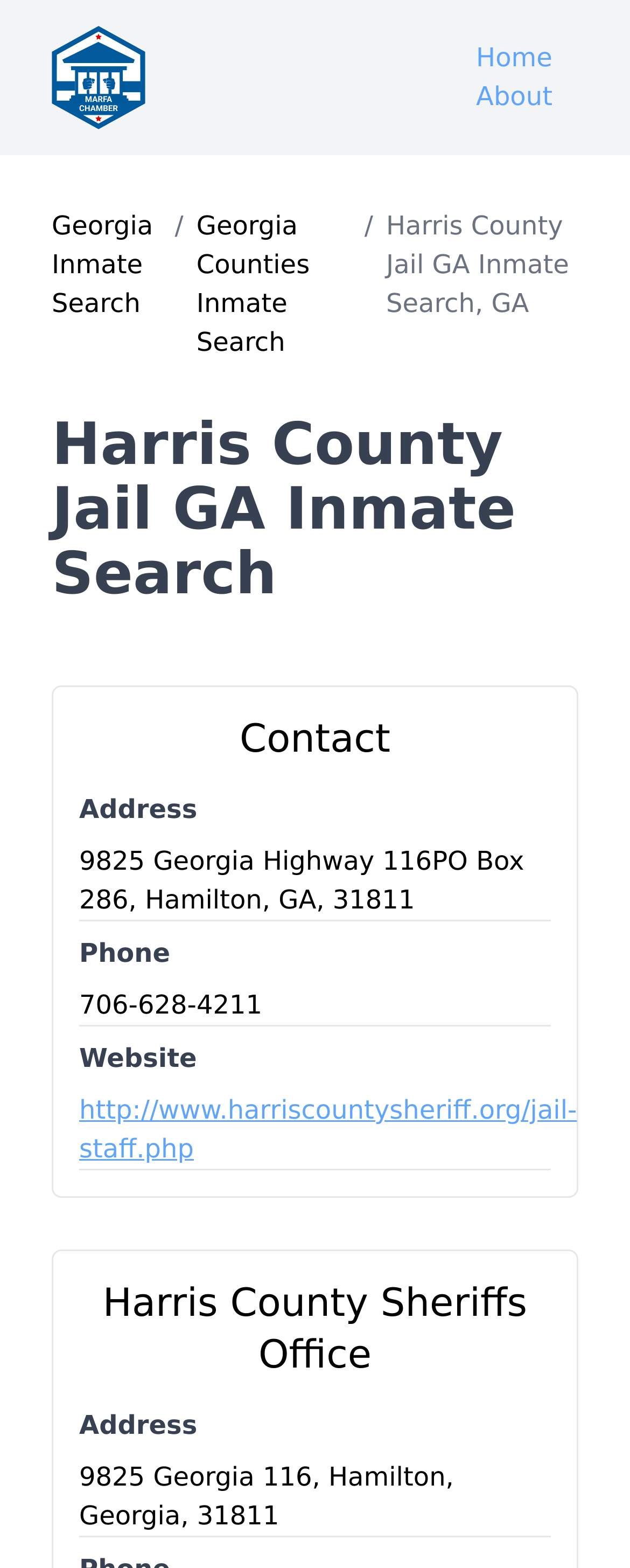Bounding box coordinates should be in the format (top-left x, top-left y, bottom-right x, bottom-right y) and all values should be floating point numbers between 0 and 1. Determine the bounding box coordinate for the UI element described as: About

[0.715, 0.043, 0.918, 0.079]